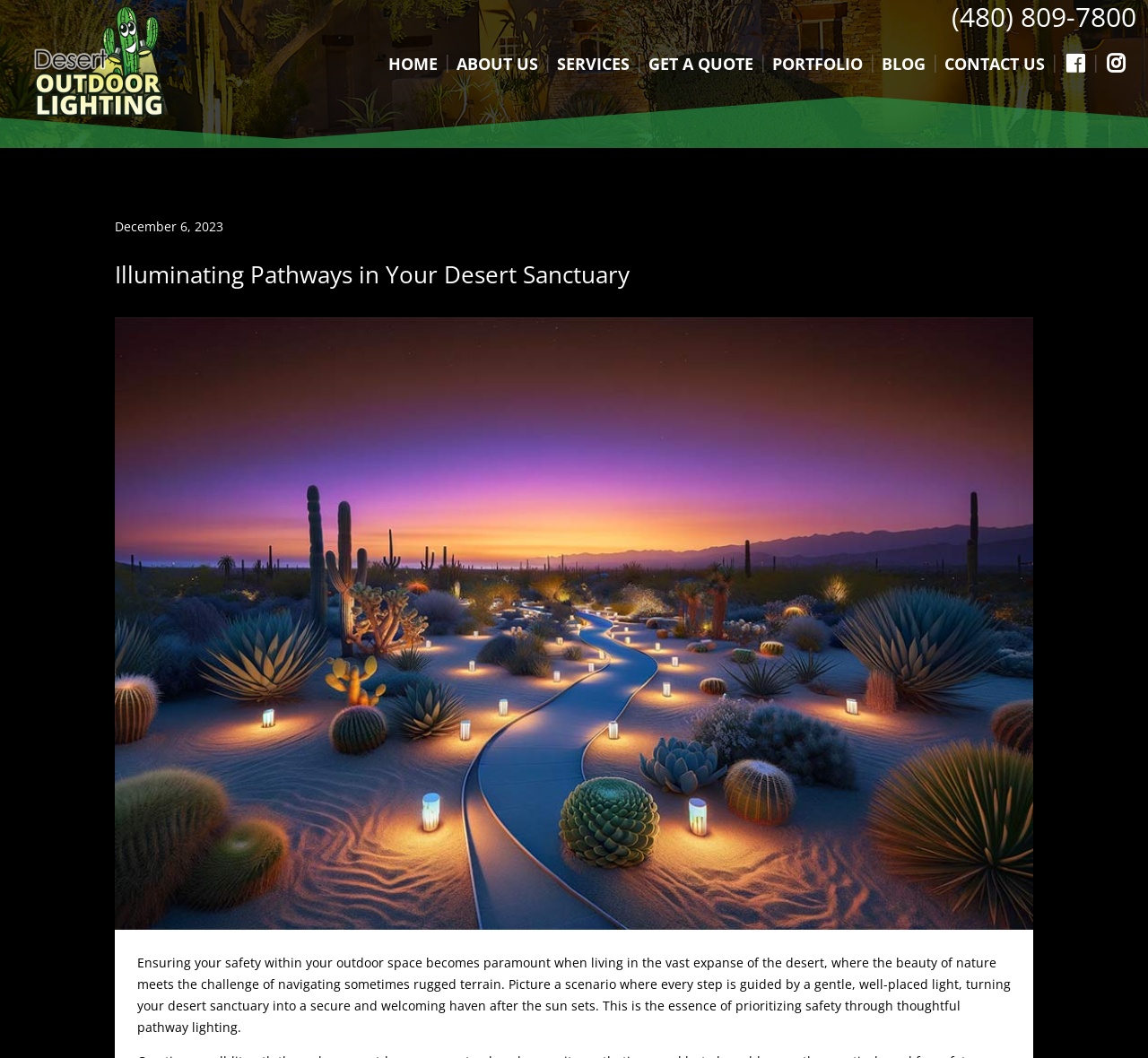Find and provide the bounding box coordinates for the UI element described here: "Contact Us". The coordinates should be given as four float numbers between 0 and 1: [left, top, right, bottom].

[0.815, 0.052, 0.918, 0.069]